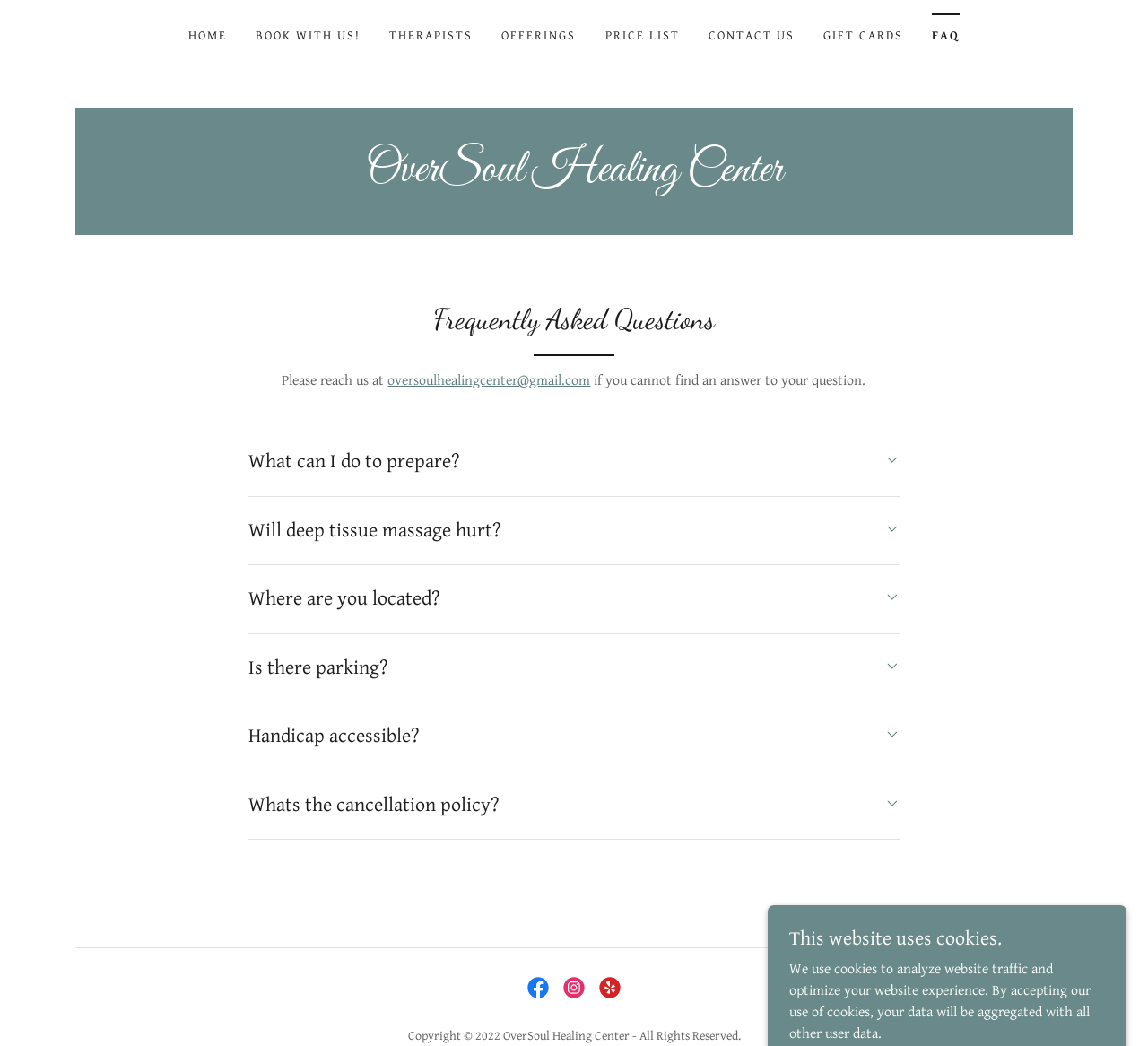Can you provide the bounding box coordinates for the element that should be clicked to implement the instruction: "Click CONTACT US"?

[0.612, 0.019, 0.697, 0.05]